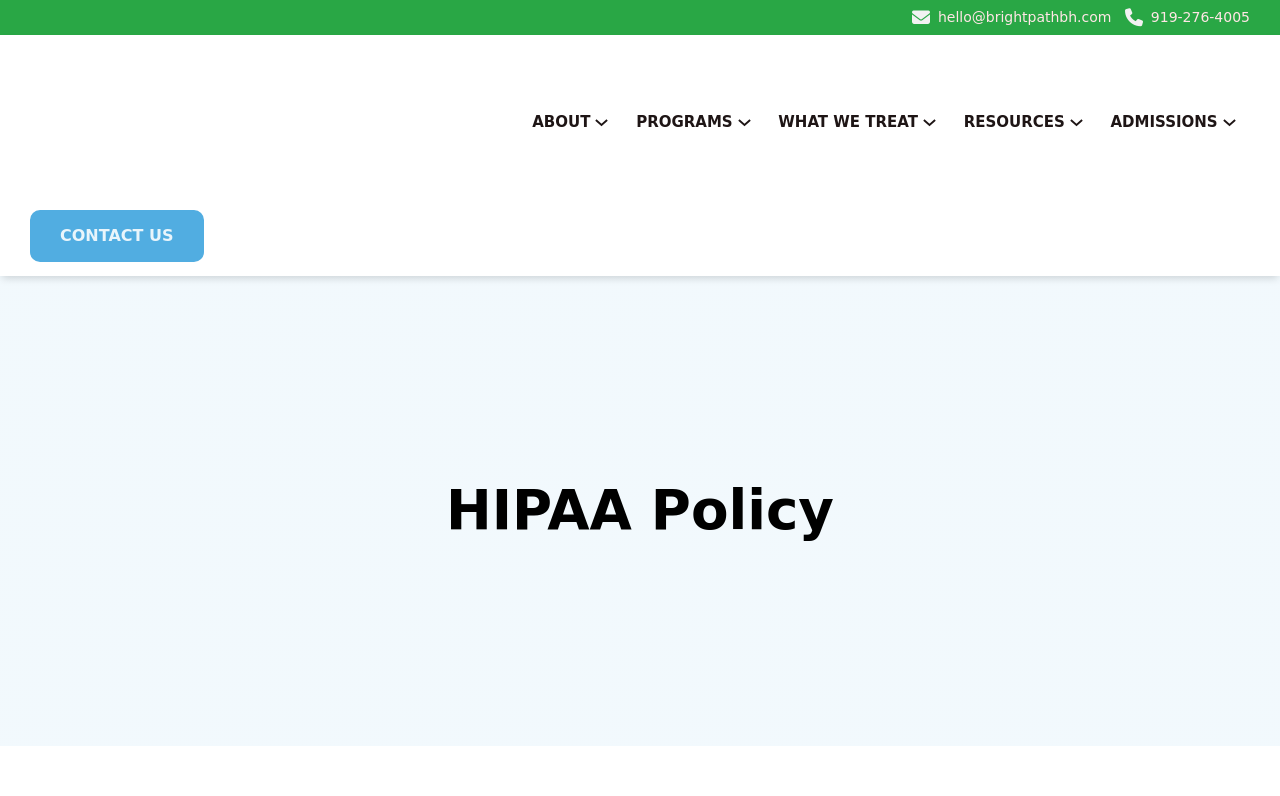Construct a comprehensive caption that outlines the webpage's structure and content.

This webpage is about Bright Path Adolescent Mental Health's HIPAA Policy. At the top left corner, there is a logo of Bright Path Adolescent Mental Health, accompanied by a link to the logo. Below the logo, there are two links, one for the email address "hello@brightpathbh.com" and another for the phone number "919-276-4005". 

On the top navigation bar, there are five main links: "ABOUT", "PROGRAMS", "WHAT WE TREAT", "RESOURCES", and "ADMISSIONS". Each of these links has a corresponding button with a sub-menu, indicated by a small icon. These links and buttons are evenly spaced and aligned horizontally across the top of the page.

On the left side of the page, there is a "CONTACT US" link. Below this link, the main content of the page begins, which is the HIPAA Policy notice. The policy notice is headed by a prominent heading "HIPAA Policy" that spans most of the page width.